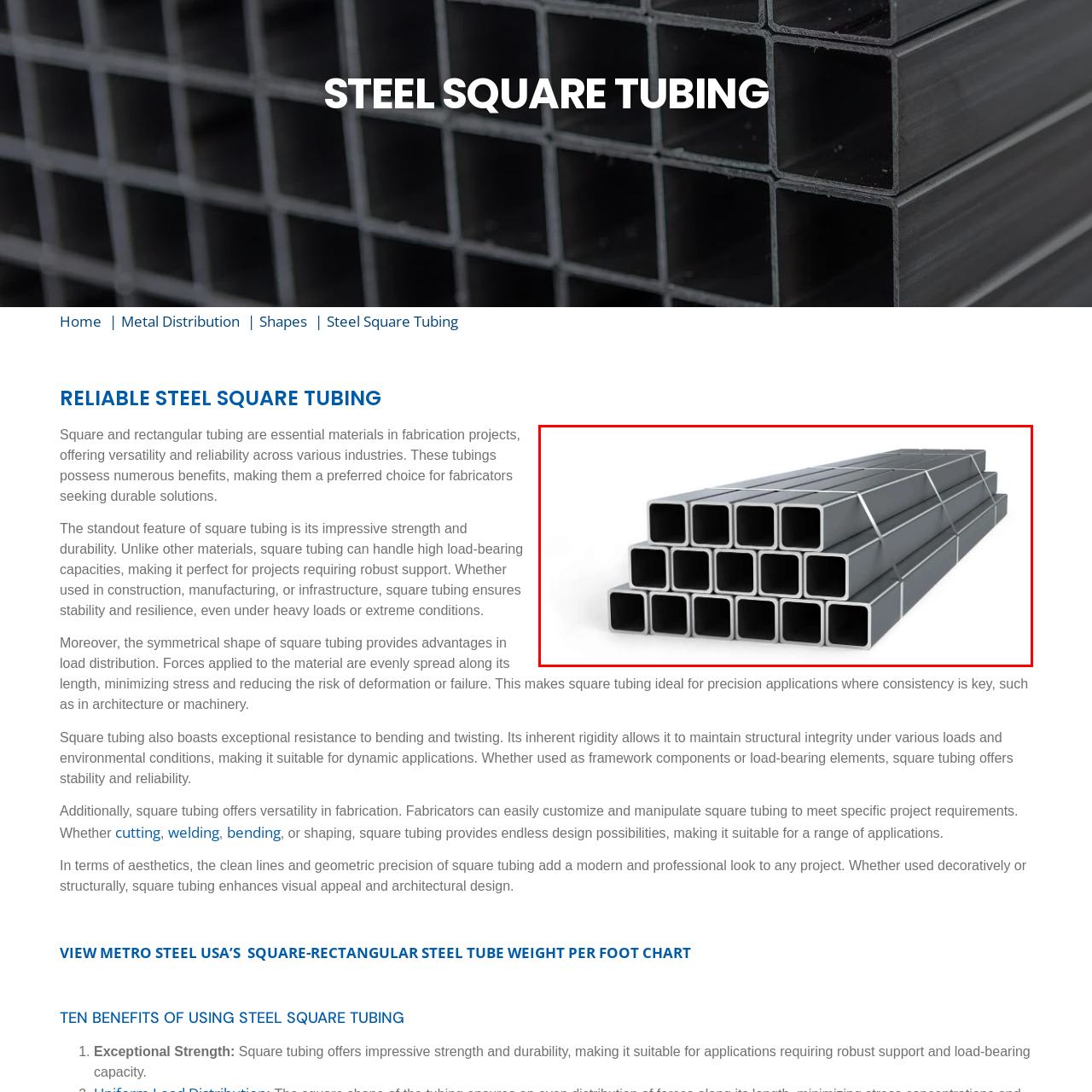Describe the scene captured within the highlighted red boundary in great detail.

The image showcases a neatly arranged bundle of steel square tubing, highlighting their sleek, geometric design and robust structure. These square tubes are essential components in various fabrication projects due to their impressive strength and durability, making them highly sought after in industries such as construction, manufacturing, and infrastructure. Their symmetrical shape not only facilitates efficient load distribution but also enhances stability, ensuring they can withstand high load-bearing capacities. This versatility allows fabricators to easily customize and manipulate the tubing for specific requirements, further attesting to its value in both structural and decorative applications. The clean lines of the tubing add a modern touch to any project, reinforcing its appeal in architectural design.